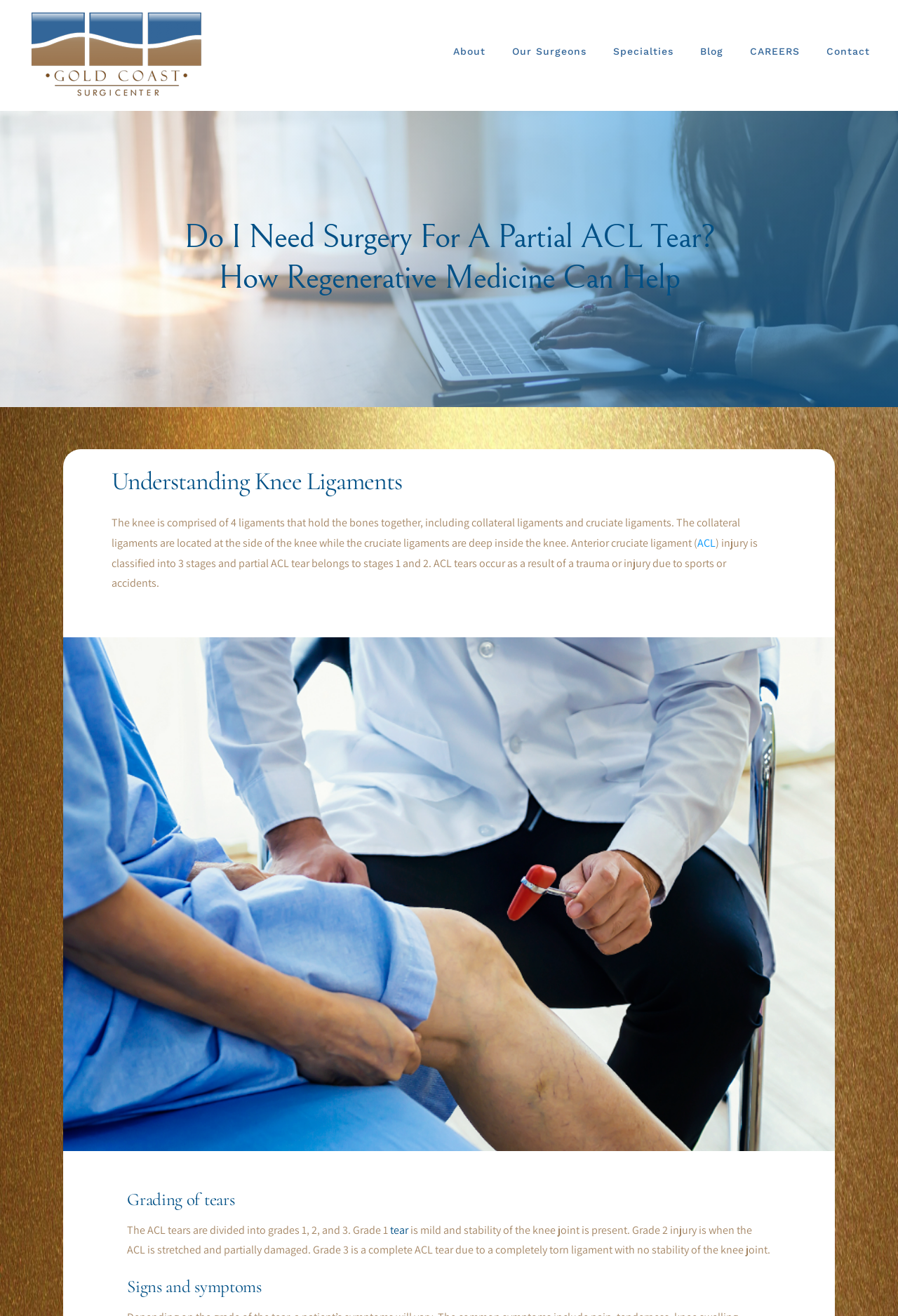Determine the bounding box coordinates of the section I need to click to execute the following instruction: "Go to About page". Provide the coordinates as four float numbers between 0 and 1, i.e., [left, top, right, bottom].

[0.505, 0.005, 0.541, 0.072]